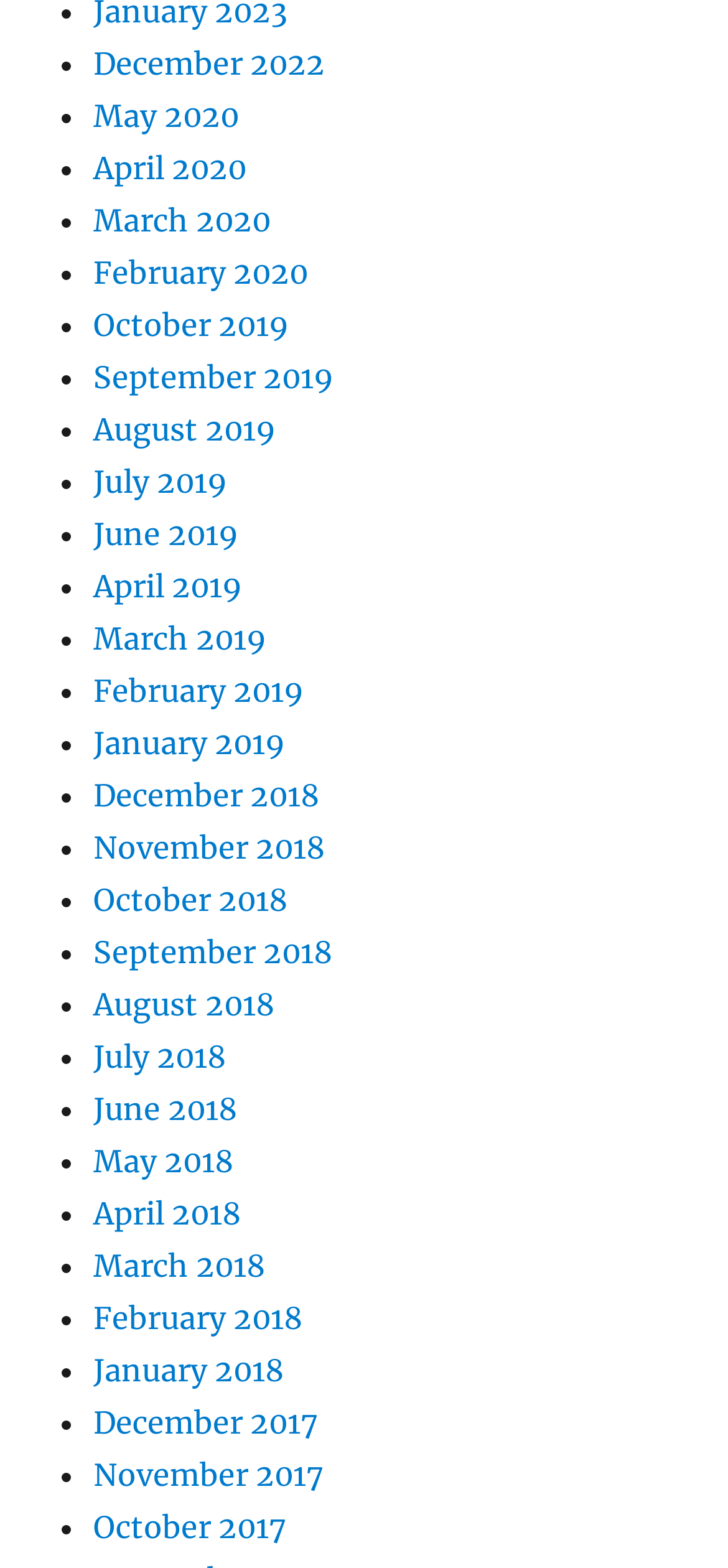What is the earliest month listed?
Provide a comprehensive and detailed answer to the question.

I examined the links on the webpage, which are organized in a list with the most recent month at the top. The last link is 'December 2017', indicating that it is the earliest month listed.